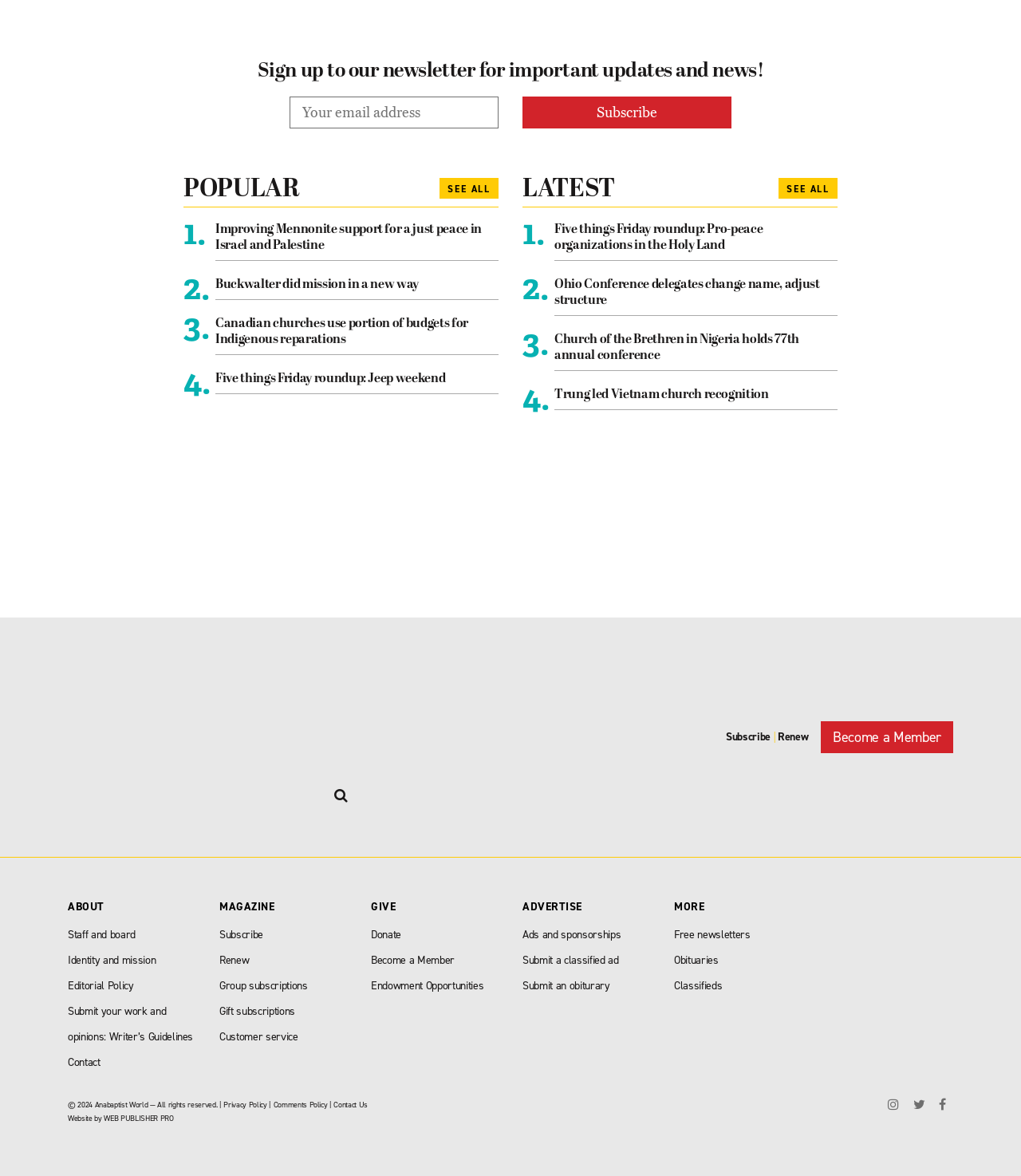Identify and provide the bounding box for the element described by: "Trung led Vietnam church recognition".

[0.543, 0.33, 0.753, 0.342]